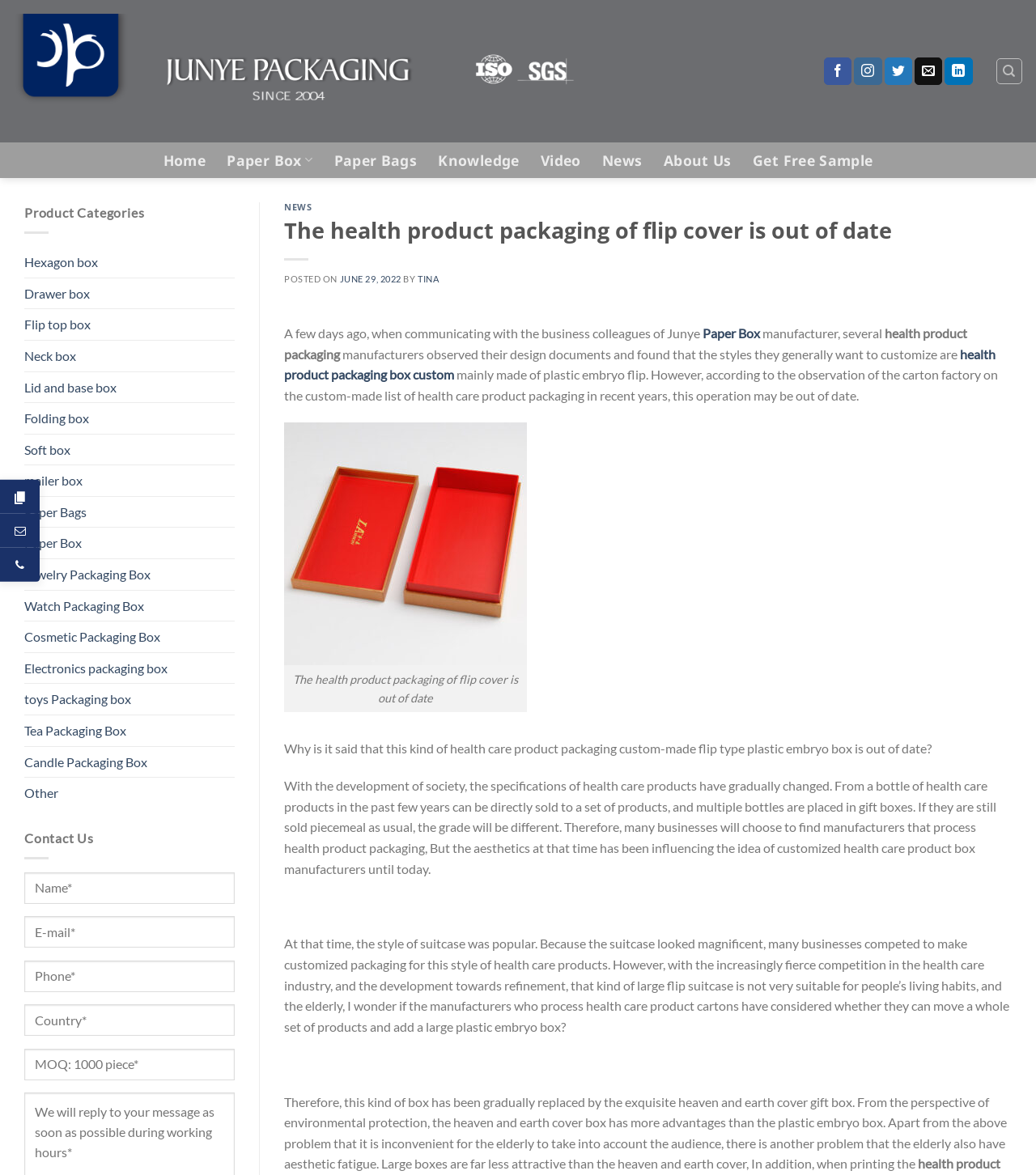Describe every aspect of the webpage in a detailed manner.

This webpage appears to be a blog or news article about health product packaging. At the top of the page, there is a header section with several links to social media platforms, including Facebook, Instagram, Twitter, and LinkedIn, as well as a search bar and a link to send an email. Below this, there is a navigation menu with links to various sections of the website, including "Home", "Paper Box", "Paper Bags", "Knowledge", "Video", "News", "About Us", and "Get Free Sample".

The main content of the page is an article titled "The health product packaging of flip cover is out of date". The article discusses how health product packaging manufacturers have observed that the styles they generally want to customize are mainly made of plastic embryo flip, but this type of packaging may be out of date. The article explains that with the development of society, the specifications of health care products have changed, and many businesses are now choosing to find manufacturers that process health product packaging.

The article is divided into several sections, with headings such as "NEWS" and "The health product packaging of flip cover is out of date". There are also several links throughout the article, including links to related topics such as "health product packaging box custom" and "Paper Box". Additionally, there is an image with a caption that illustrates the type of packaging being discussed.

On the right-hand side of the page, there is a section with links to various product categories, including "Hexagon box", "Drawer box", "Flip top box", and "Mailer box", among others. There is also a contact form with fields for name, email, phone, country, and MOQ (minimum order quantity).

At the bottom of the page, there is a link to go back to the top of the page, as well as links to various social media platforms and a search bar.